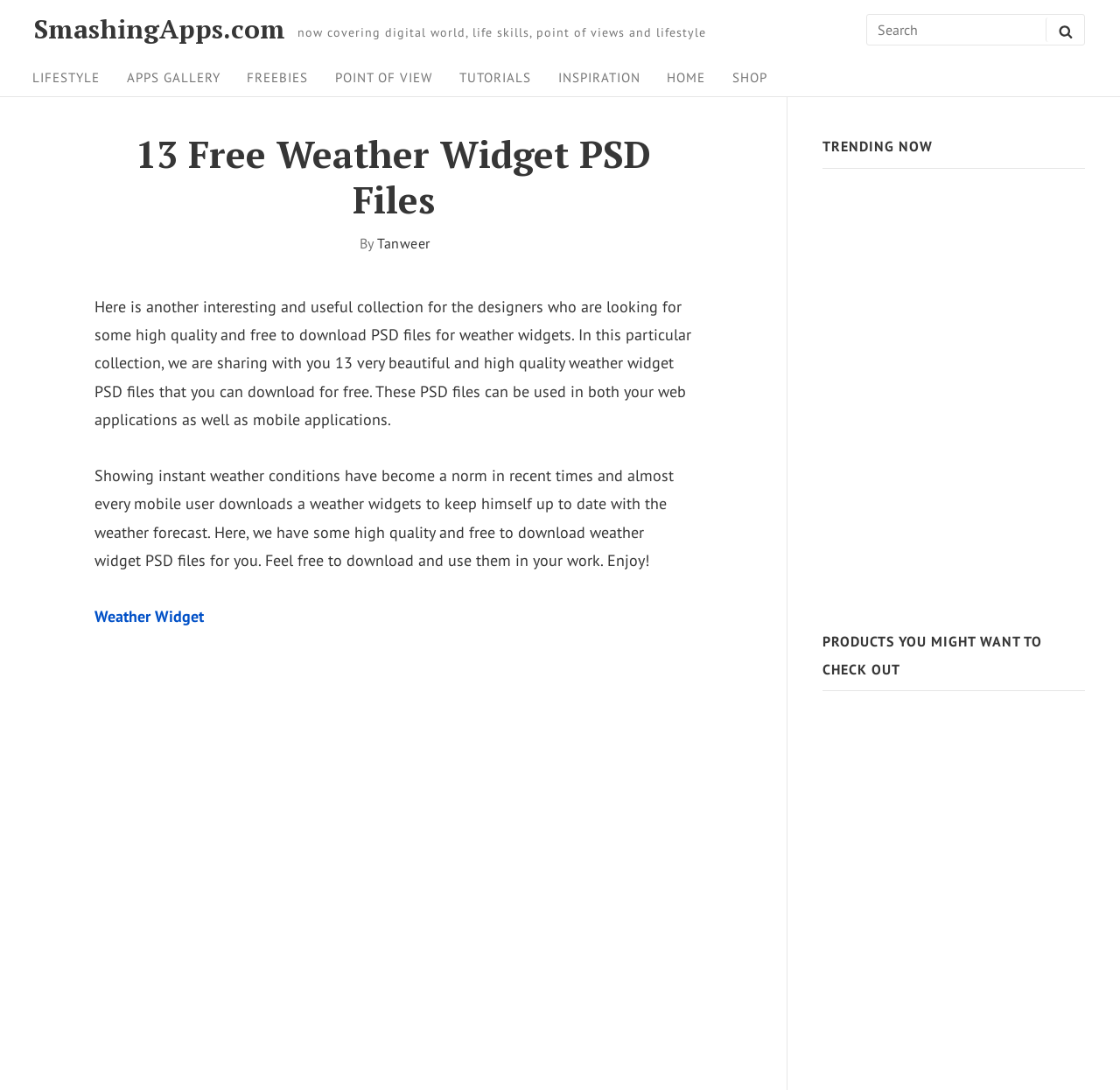What type of articles are featured in the 'TRENDING NOW' section?
Provide a detailed answer to the question, using the image to inform your response.

The 'TRENDING NOW' section features a list of article links, and based on the titles, it appears that they are related to technology and design. The articles seem to cover topics such as remote desktop software, creating spinner GIFs, and making websites user-friendly.